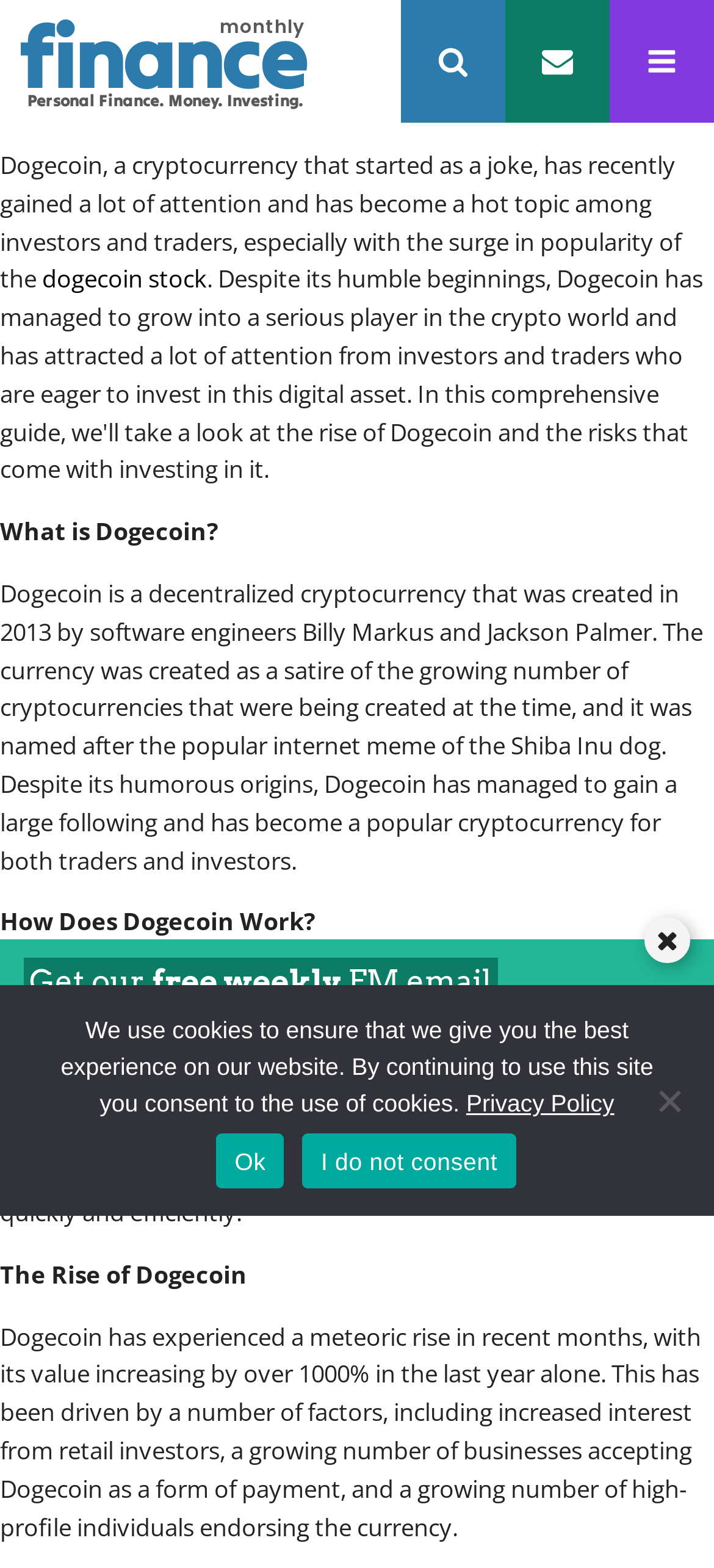What is the purpose of the 'Subscribe' button?
Can you give a detailed and elaborate answer to the question?

I found the answer by looking at the UI elements on the webpage, which includes a heading 'Get our free weekly FM email' and a textbox for entering an email address, followed by a 'Subscribe' button. This suggests that the purpose of the button is to subscribe to a free weekly email from Finance Monthly.